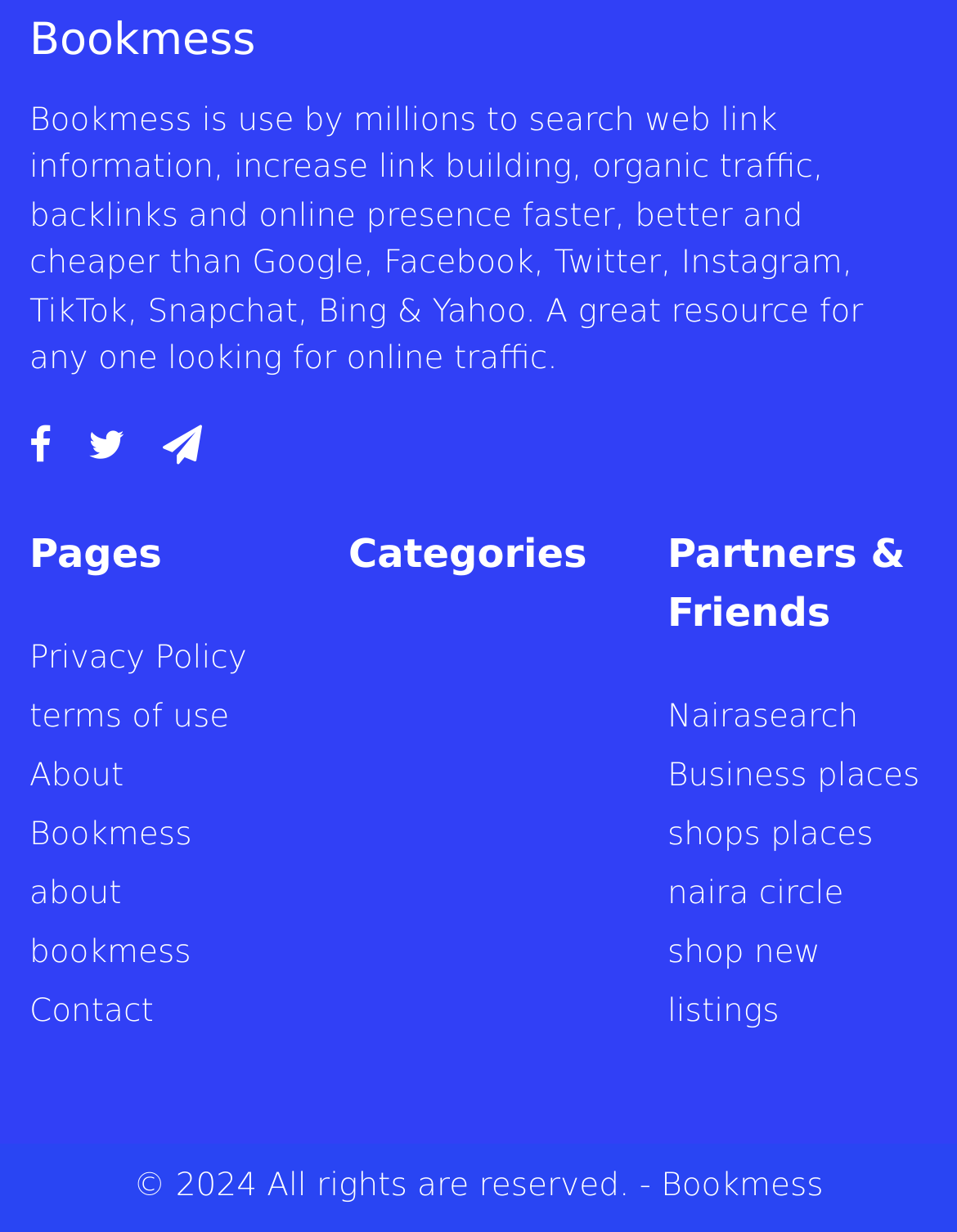Based on the element description: "parent_node: Bookmess", identify the bounding box coordinates for this UI element. The coordinates must be four float numbers between 0 and 1, listed as [left, top, right, bottom].

[0.17, 0.352, 0.239, 0.382]